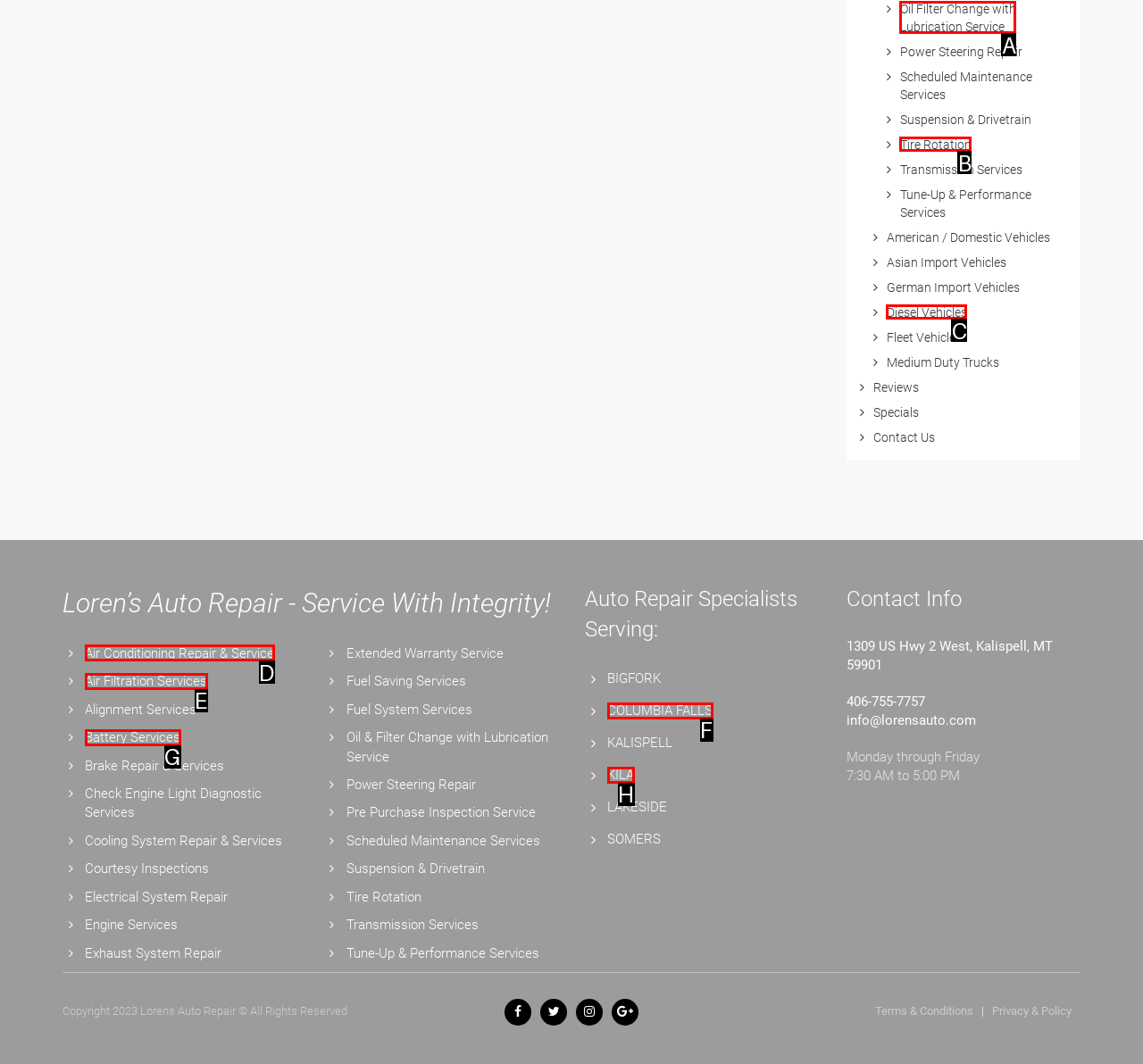Based on the description: Air Conditioning Repair & Service, select the HTML element that fits best. Provide the letter of the matching option.

D